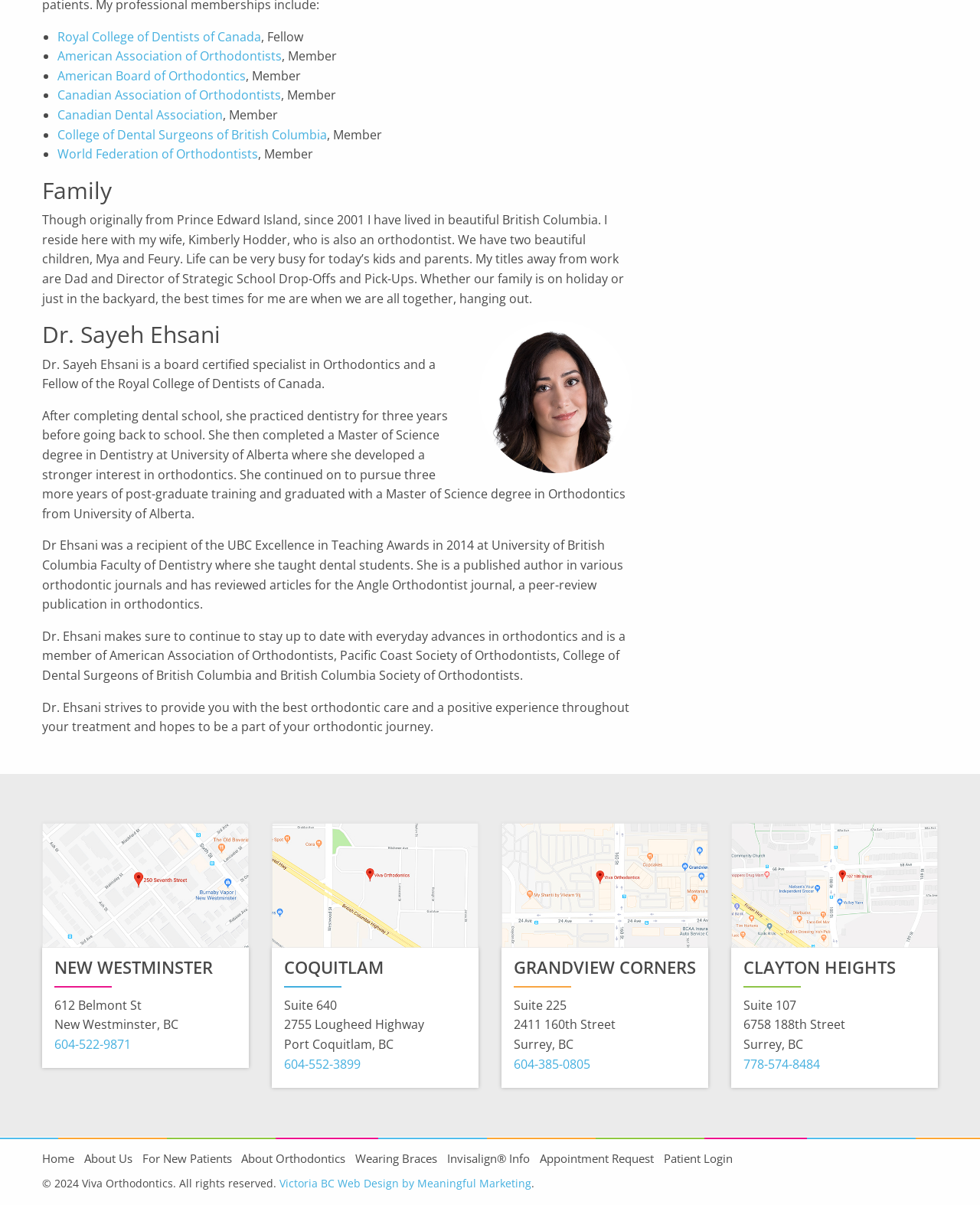Answer the question using only a single word or phrase: 
What is Dr. Sayeh Ehsani's profession?

Orthodontist